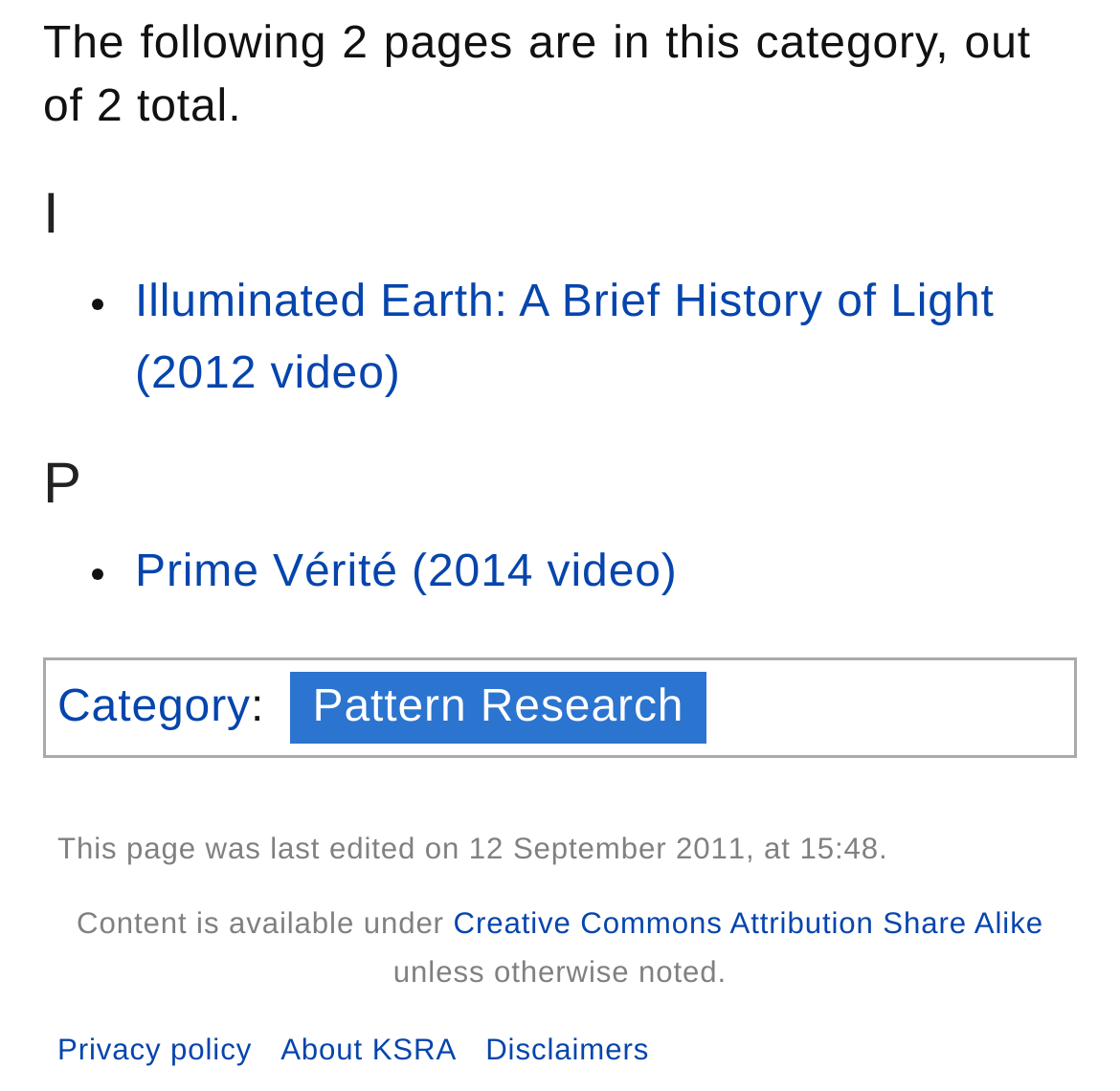Identify the bounding box for the UI element described as: "aria-label="Open menu"". The coordinates should be four float numbers between 0 and 1, i.e., [left, top, right, bottom].

None